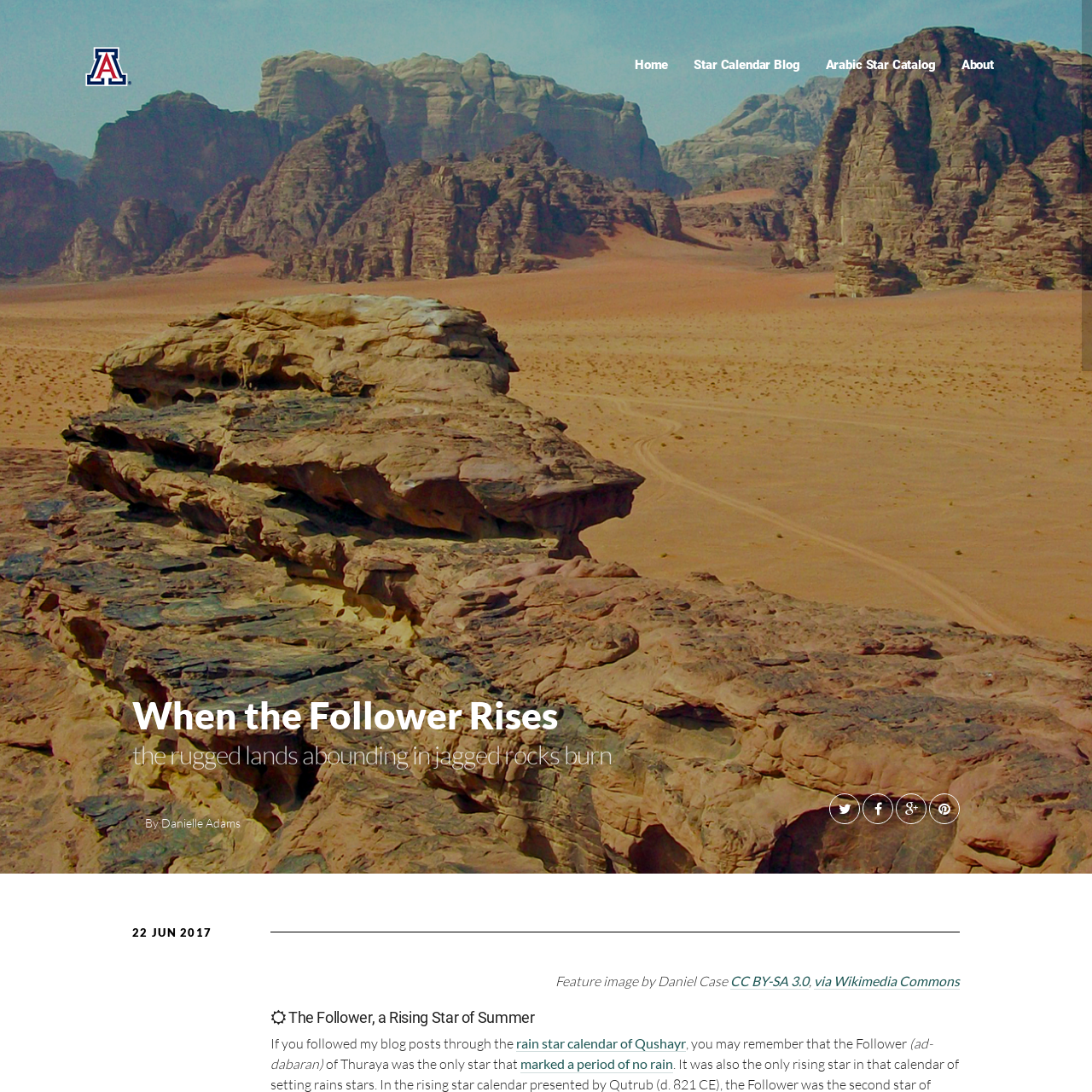Give a comprehensive description of the picture highlighted by the red border.

The image features a stylized rendition of "Arab Star Calendars" as part of the blog post titled "When the Follower Rises" by Danielle Adams. This graphic embodies celestial themes, symbolizing the intricate relationship between the stars and the natural world, likely reflecting on the significance of the Follower star in Arabic star calendars. The overall design aligns visually with the topic of the blog, which explores astronomical phenomena and their cultural implications. The image is integral to the narrative, enhancing the reader's understanding of the themes discussed in the accompanying text.